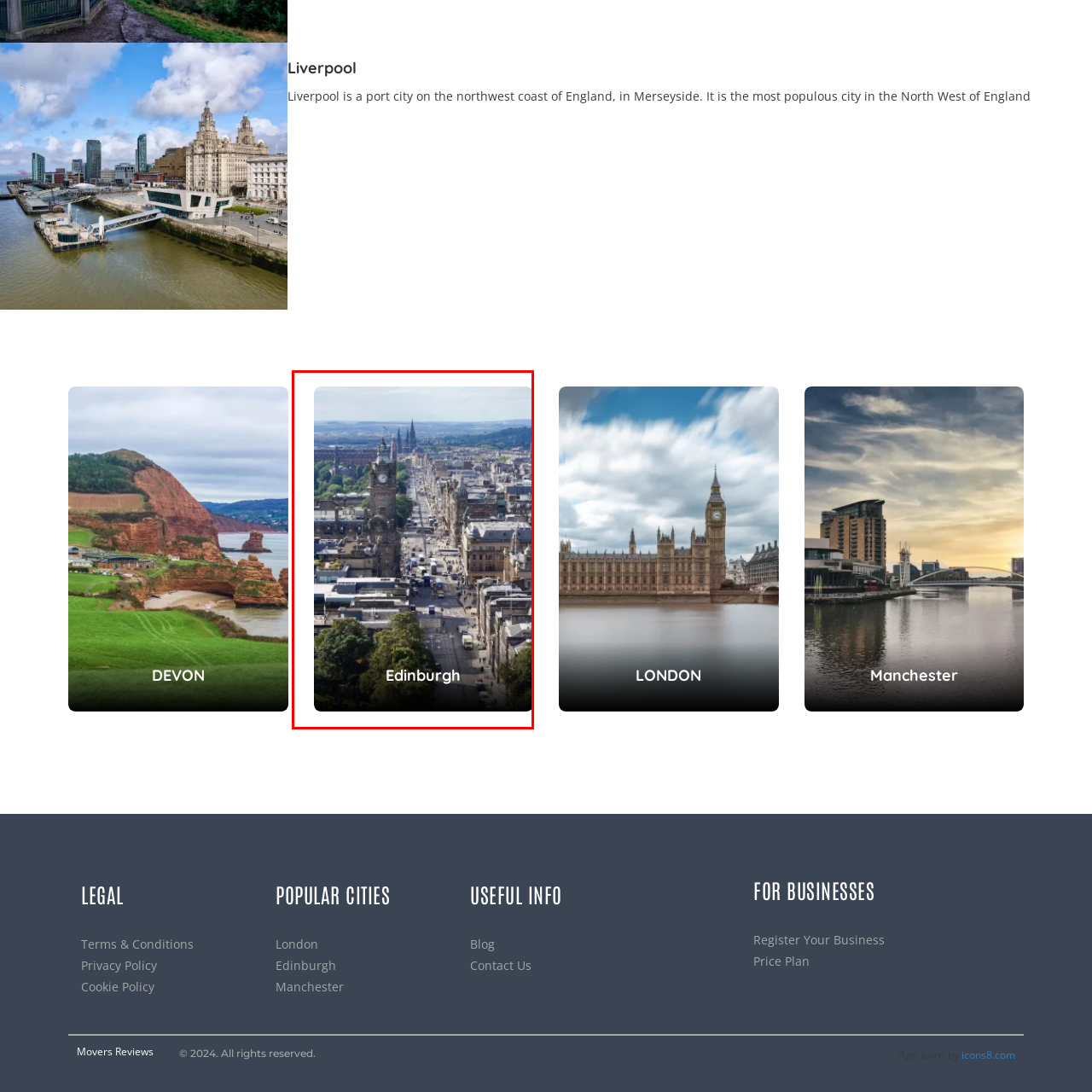What type of view is shown in the image? Observe the image within the red bounding box and give a one-word or short-phrase answer.

Aerial view